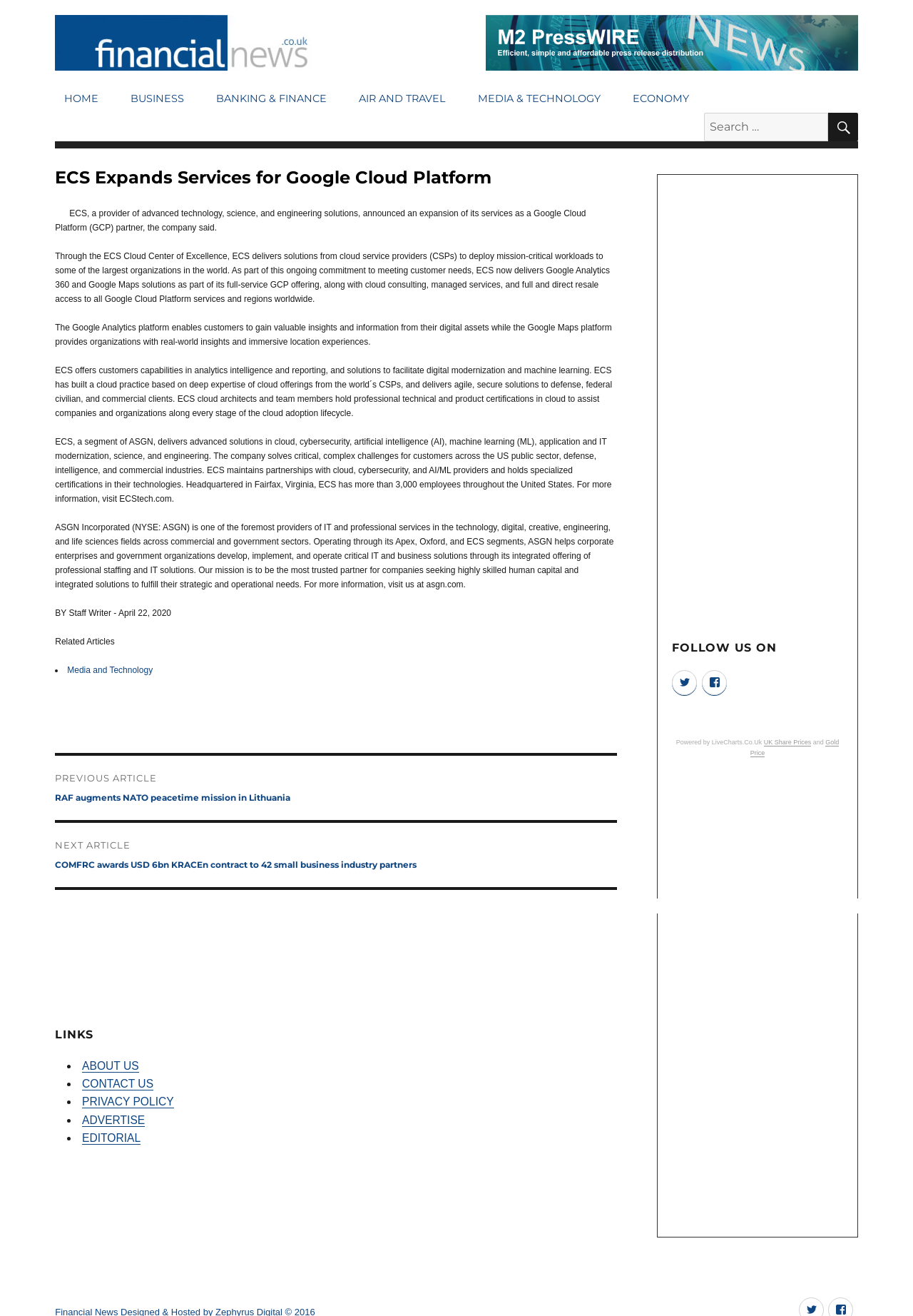What is ECS expanding its services for?
Answer the question with a single word or phrase derived from the image.

Google Cloud Platform